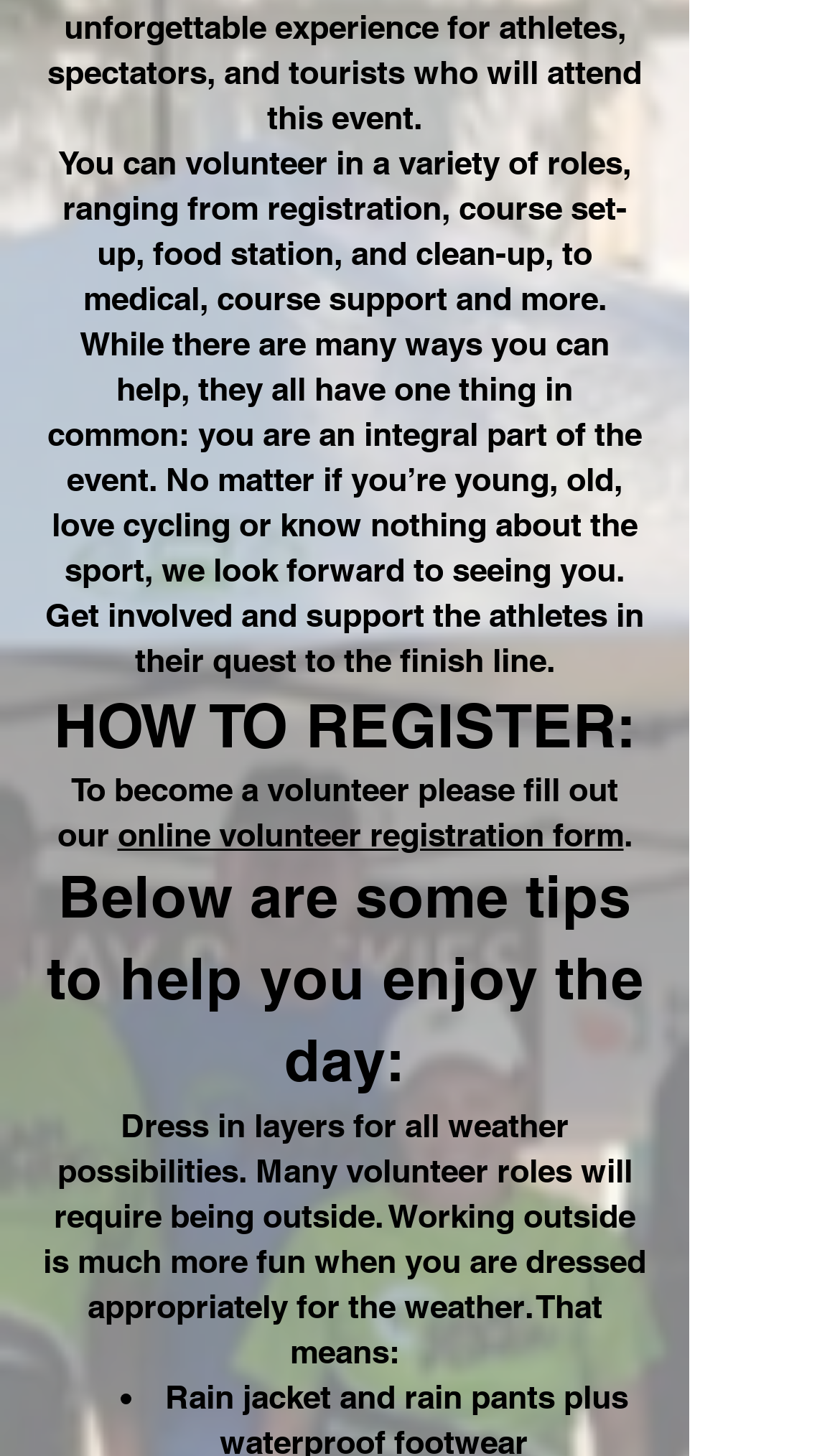Using the element description: "Uncategorized", determine the bounding box coordinates. The coordinates should be in the format [left, top, right, bottom], with values between 0 and 1.

None